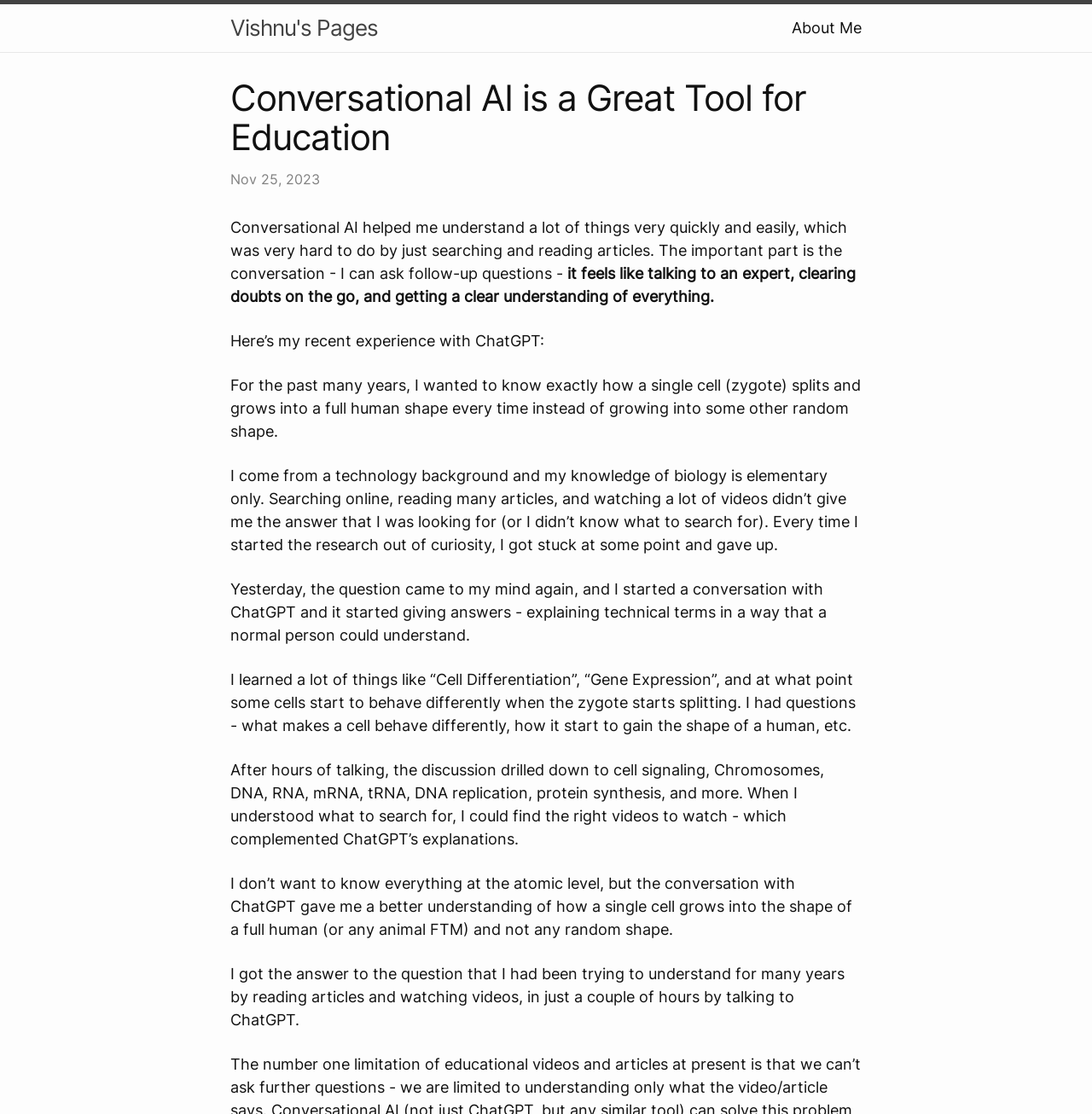What was the author trying to understand for many years?
Based on the image, answer the question with as much detail as possible.

The author was trying to understand how a single cell (zygote) splits and grows into a full human shape every time instead of growing into some other random shape, as mentioned in the text 'For the past many years, I wanted to know exactly how a single cell (zygote) splits and grows into a full human shape every time instead of growing into some other random shape.'